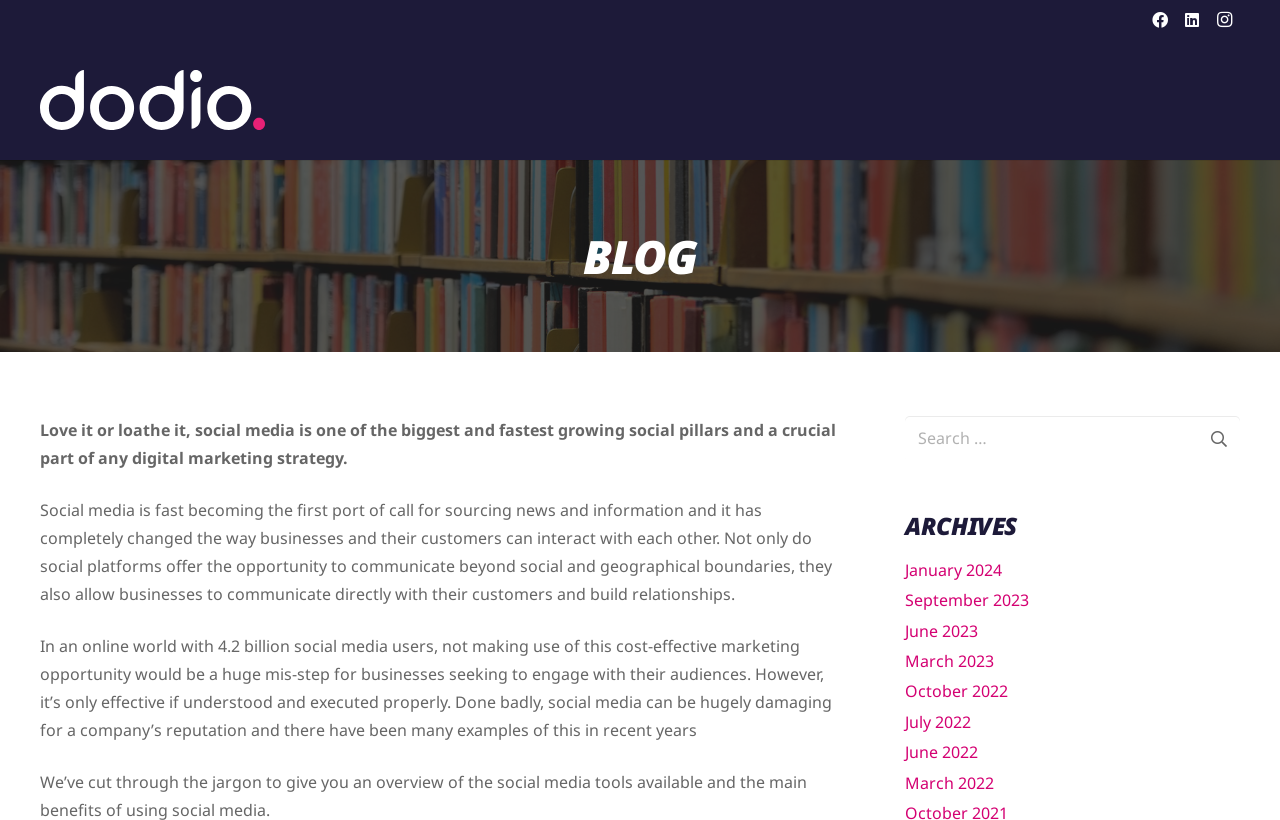Provide a comprehensive caption for the webpage.

This webpage is about the advantages of social media marketing for businesses. At the top, there are several links to popular social media platforms, including Facebook, LinkedIn, and Instagram, aligned horizontally. Below these links, there is a logo of "dodio23-wp" on the left side, and a navigation menu with links to "Websites", "Marketing", "Design", "About", "Work", "Blog", and "FUNDING" on the right side.

The main content of the webpage starts with a heading "BLOG" on the top left. Below the heading, there are three paragraphs of text that discuss the importance of social media in digital marketing strategy, its benefits, and the potential risks of not using it properly.

On the right side of the main content, there is a search bar with a button labeled "Search". Below the search bar, there is a heading "ARCHIVES" followed by a list of links to blog archives organized by month, from January 2024 to March 2022.

At the very top of the webpage, there is a large background image that spans the entire width of the page.